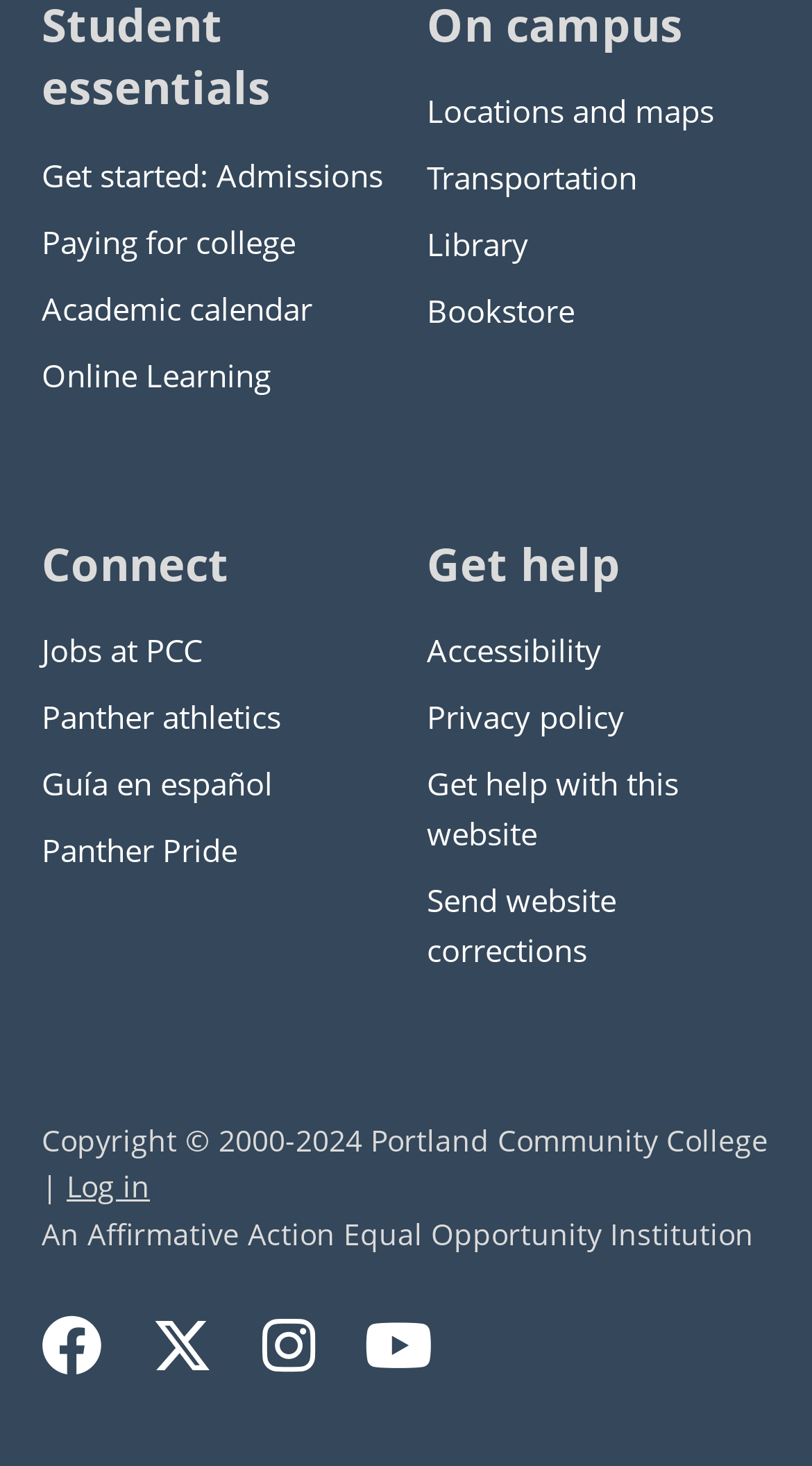What is the first link on the left side of the webpage?
Please provide a single word or phrase as your answer based on the screenshot.

Get started: Admissions